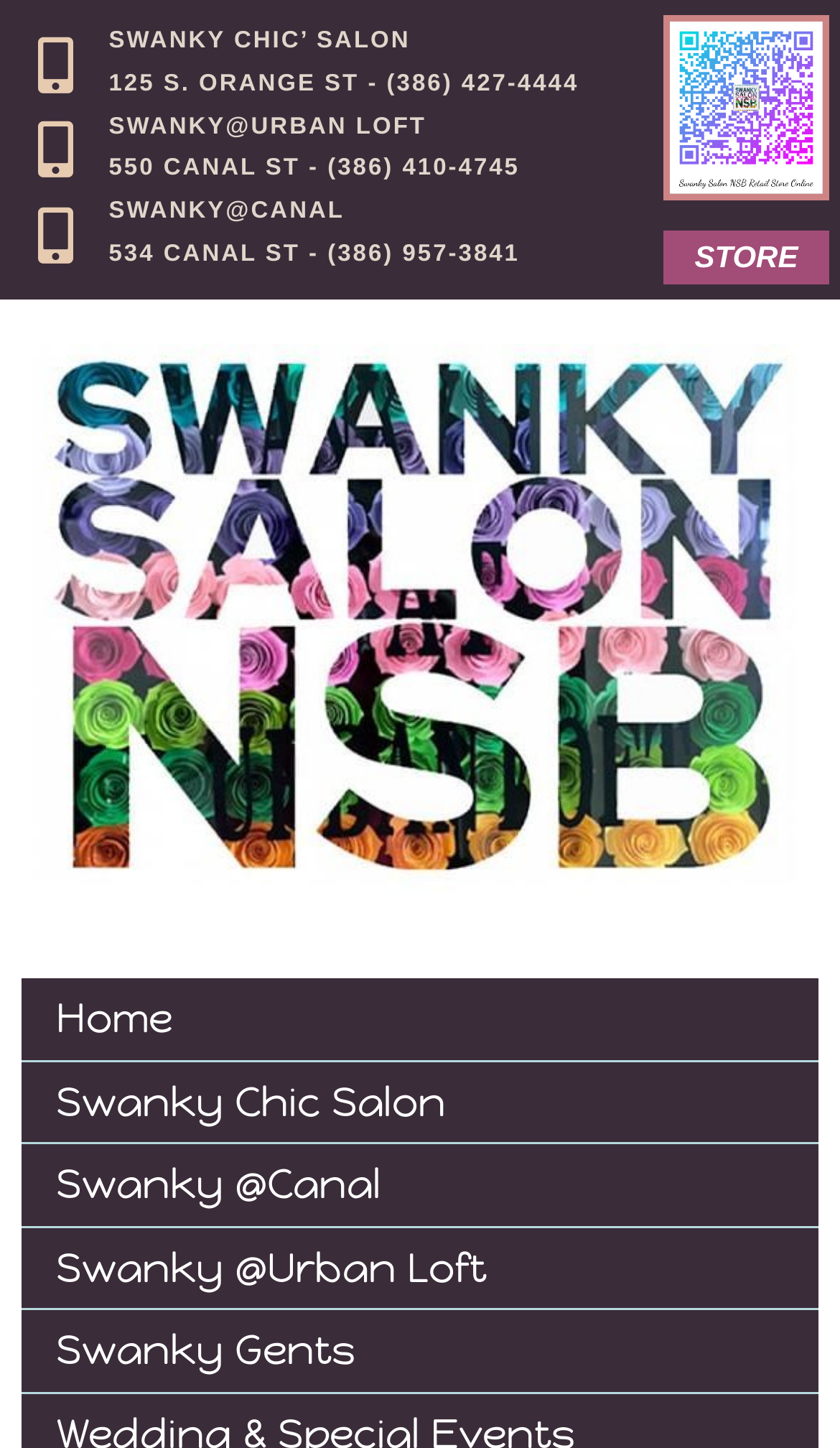How many phone numbers are listed?
Answer the question in a detailed and comprehensive manner.

I counted the number of links at the top of the webpage that contain phone numbers, and found three: '(386) 427-4444', '(386) 410-4745', and '(386) 957-3841'.